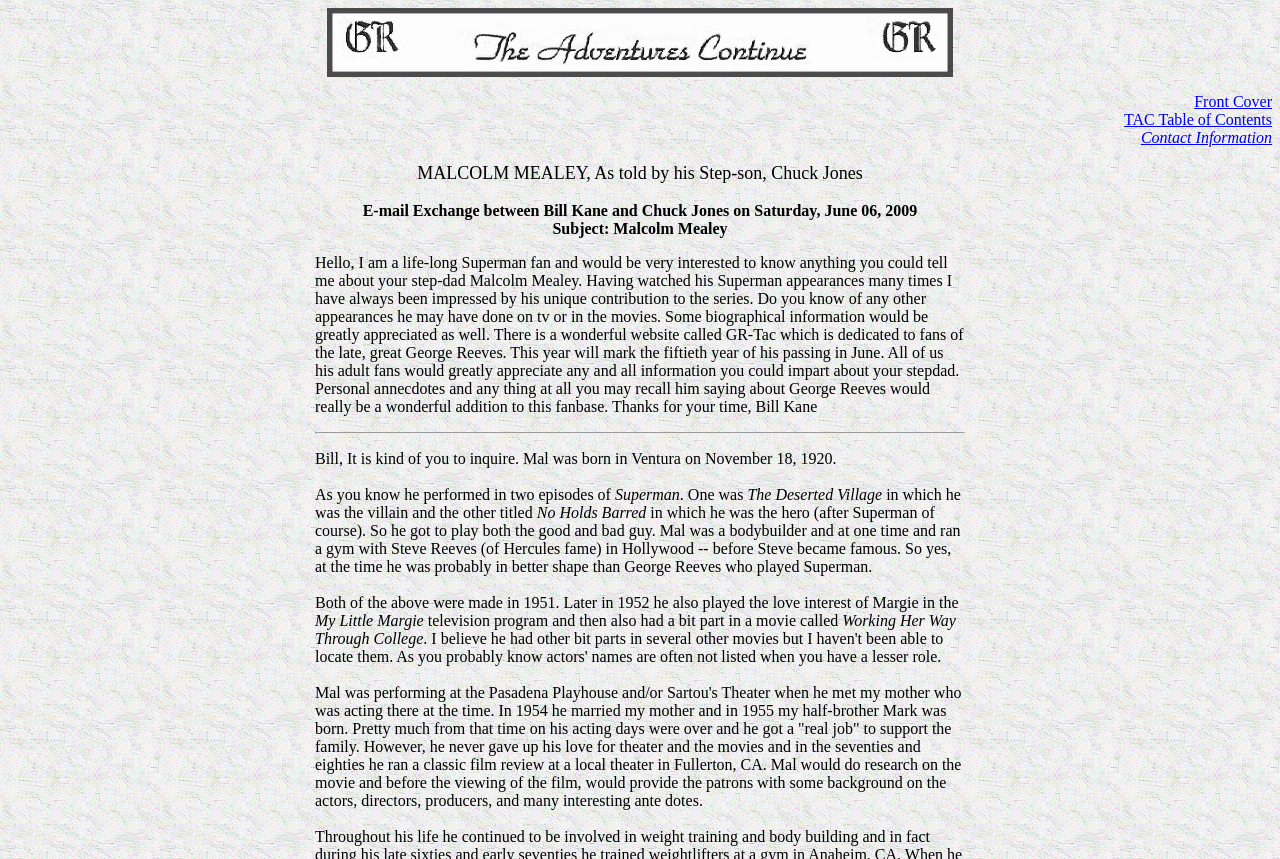Using the description: "Contact Information", determine the UI element's bounding box coordinates. Ensure the coordinates are in the format of four float numbers between 0 and 1, i.e., [left, top, right, bottom].

[0.891, 0.15, 0.994, 0.17]